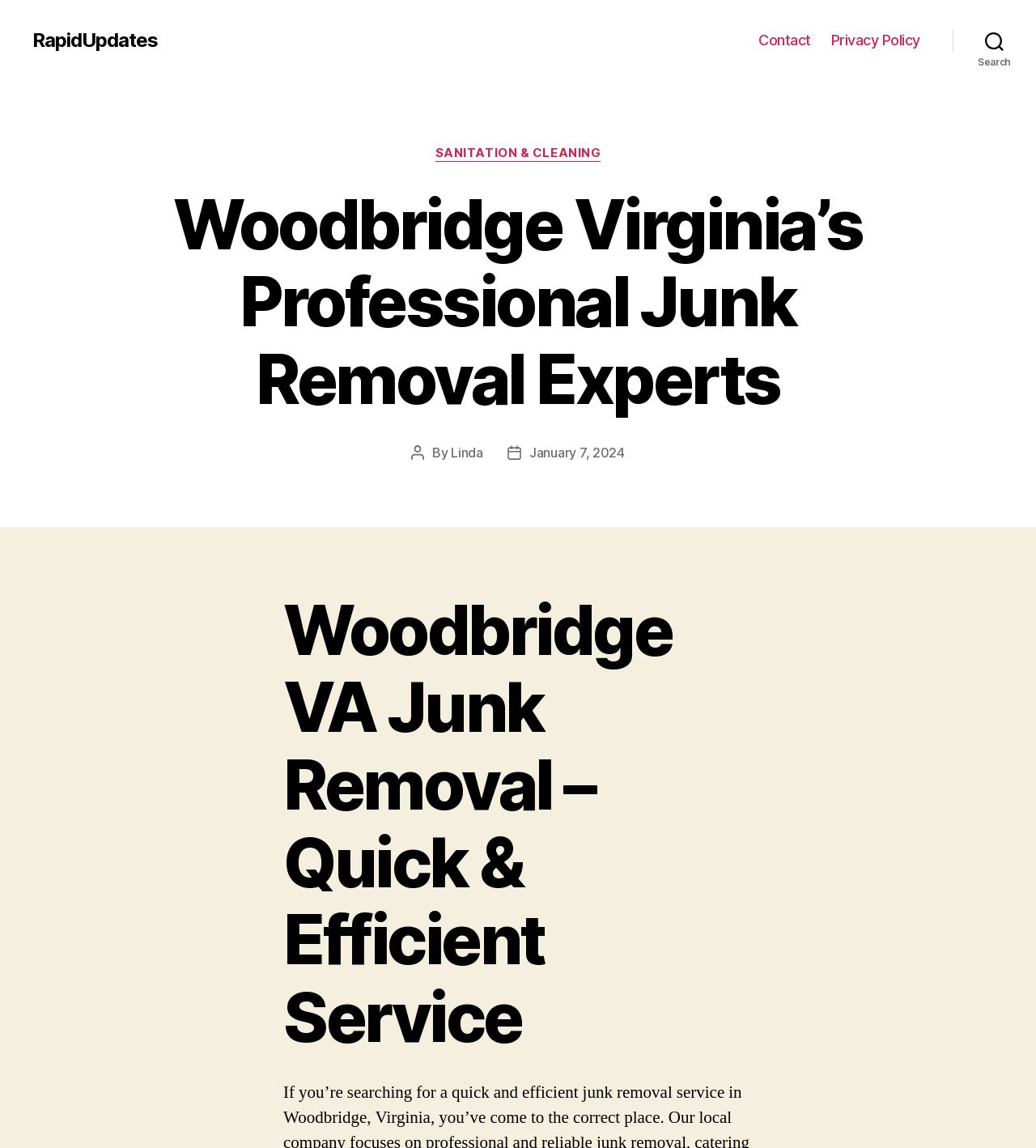Find the primary header on the webpage and provide its text.

Woodbridge Virginia’s Professional Junk Removal Experts